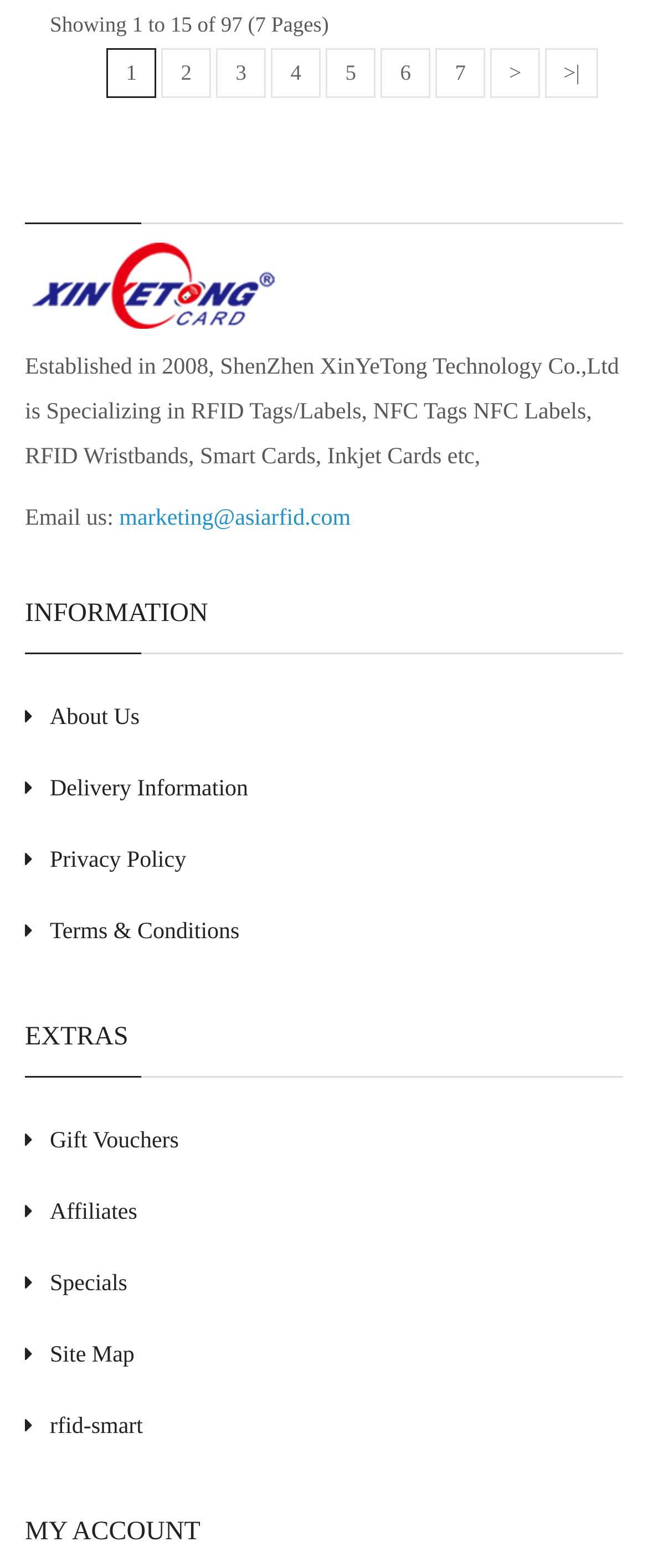What is the company's email address?
Look at the image and provide a detailed response to the question.

The answer can be found by looking at the text 'Email us:' and the link 'marketing@asiarfid.com' below it, which provides the company's email address.